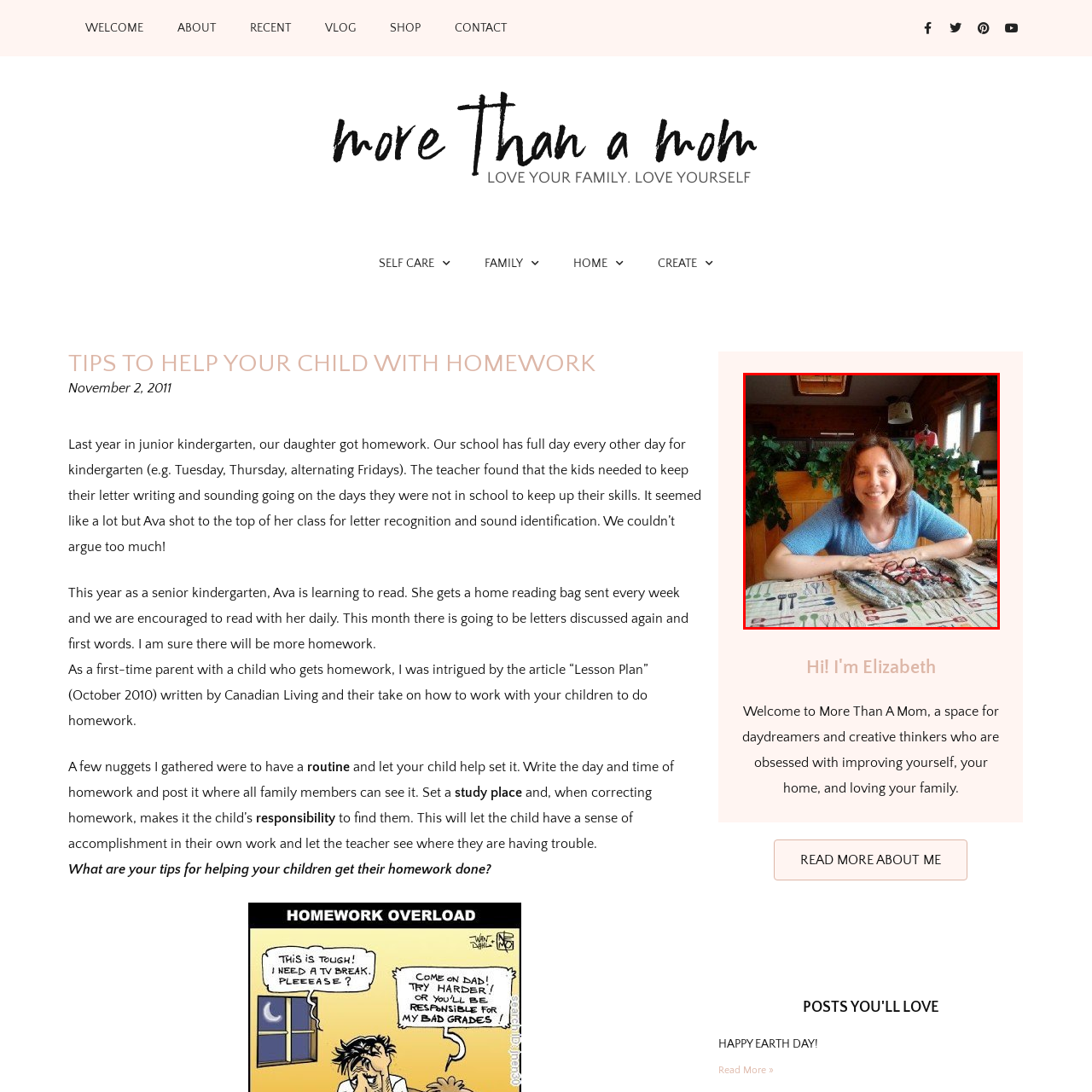Please provide a thorough description of the image inside the red frame.

This image features Elizabeth, who is welcoming visitors to her personal blog "More Than A Mom." Sitting at a cozy table adorned with a tablecloth that showcases various kitchen utensils, she smiles warmly while resting her arms comfortably in front of her. The background reveals a rustic, wooden interior with vibrant greenery, adding a touch of nature to the inviting space. Her approachable demeanor and the friendly atmosphere suggest that this is a platform dedicated to sharing insights on self-improvement and family life. The surrounding elements hint at her creative and nurturing spirit, resonating with the blog’s mission of connecting with fellow daydreamers and family-oriented individuals.